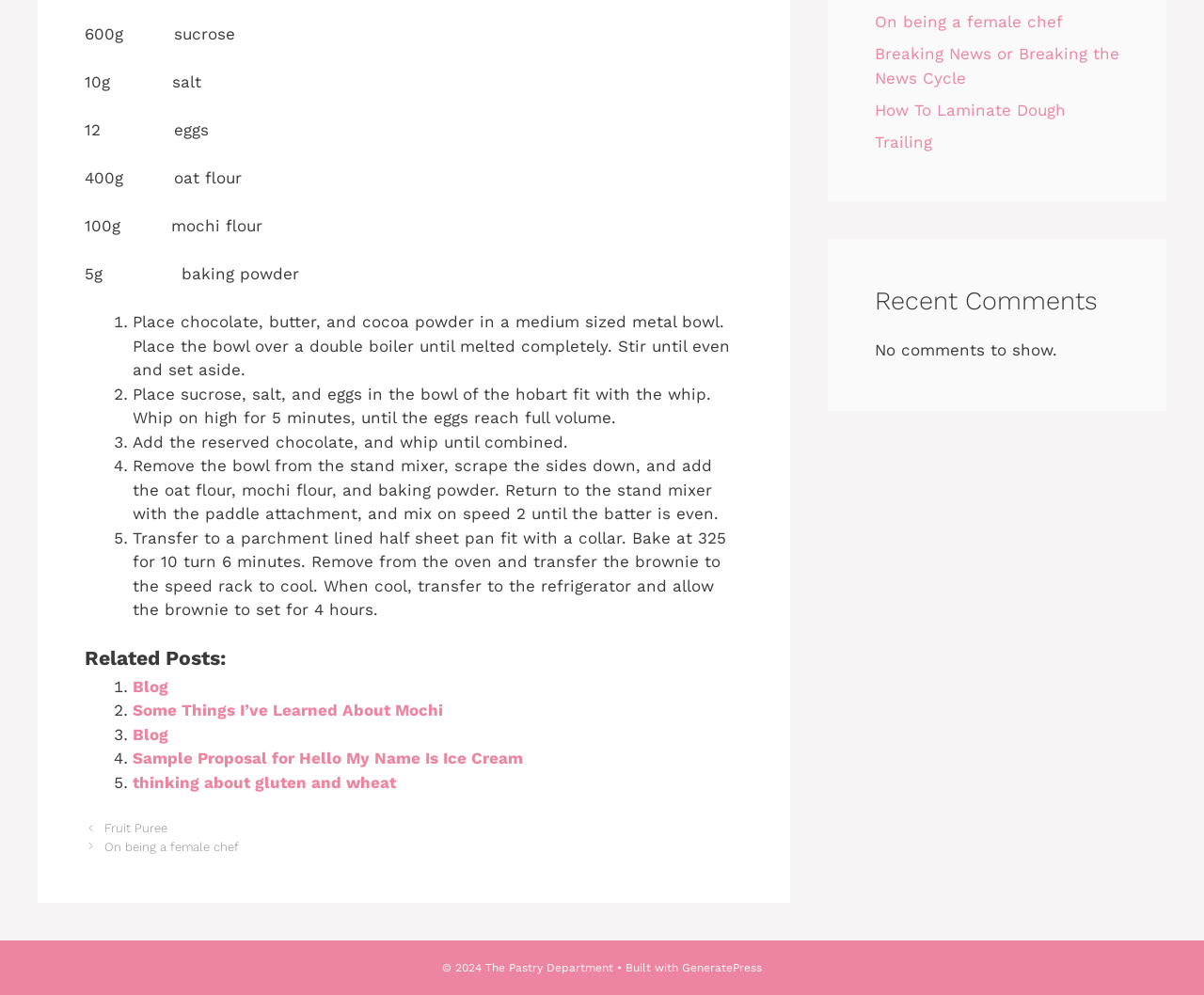Based on the element description, predict the bounding box coordinates (top-left x, top-left y, bottom-right x, bottom-right y) for the UI element in the screenshot: Fruit Puree

[0.087, 0.825, 0.139, 0.839]